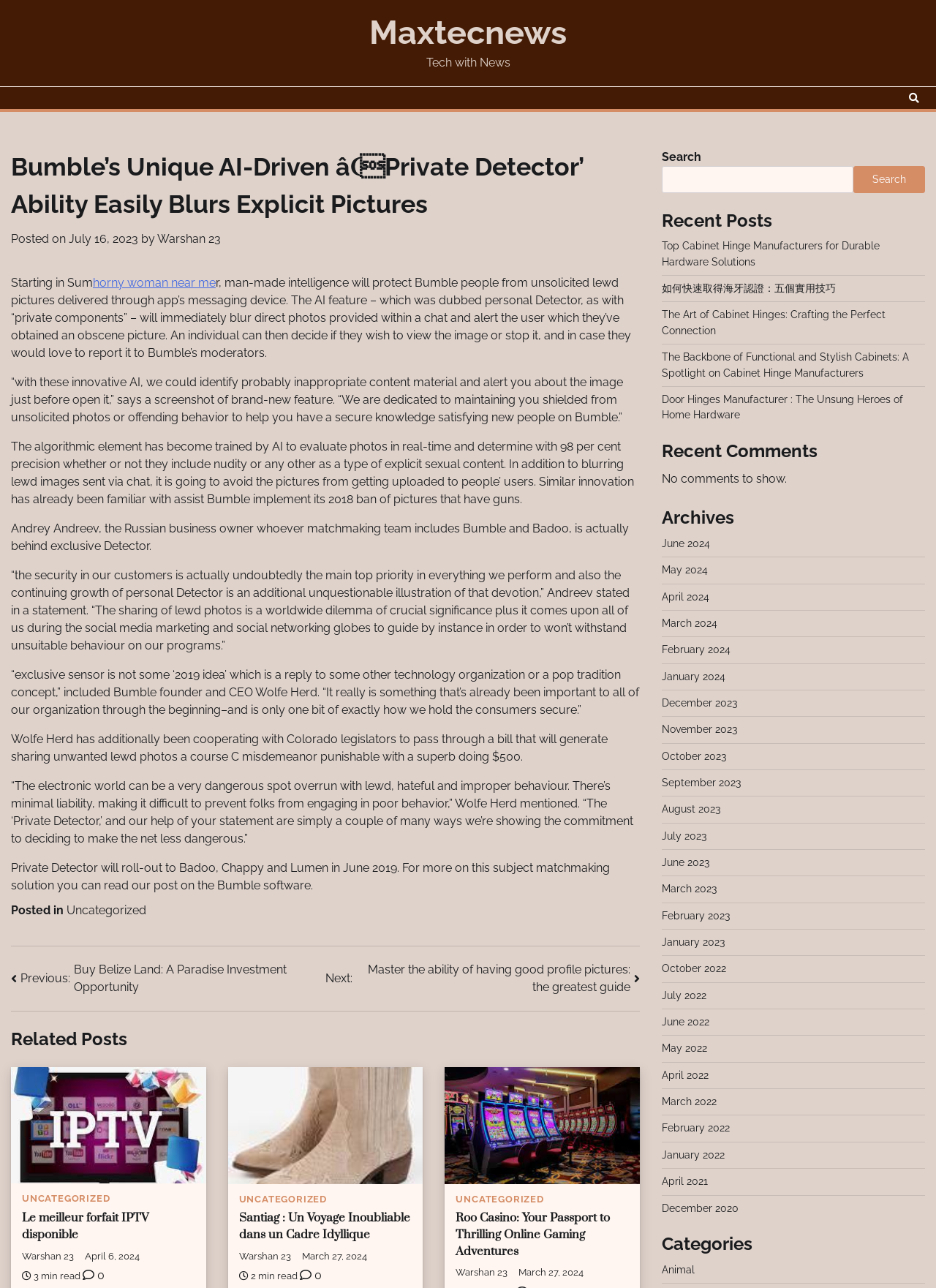Please give the bounding box coordinates of the area that should be clicked to fulfill the following instruction: "Search for something". The coordinates should be in the format of four float numbers from 0 to 1, i.e., [left, top, right, bottom].

[0.707, 0.129, 0.912, 0.15]